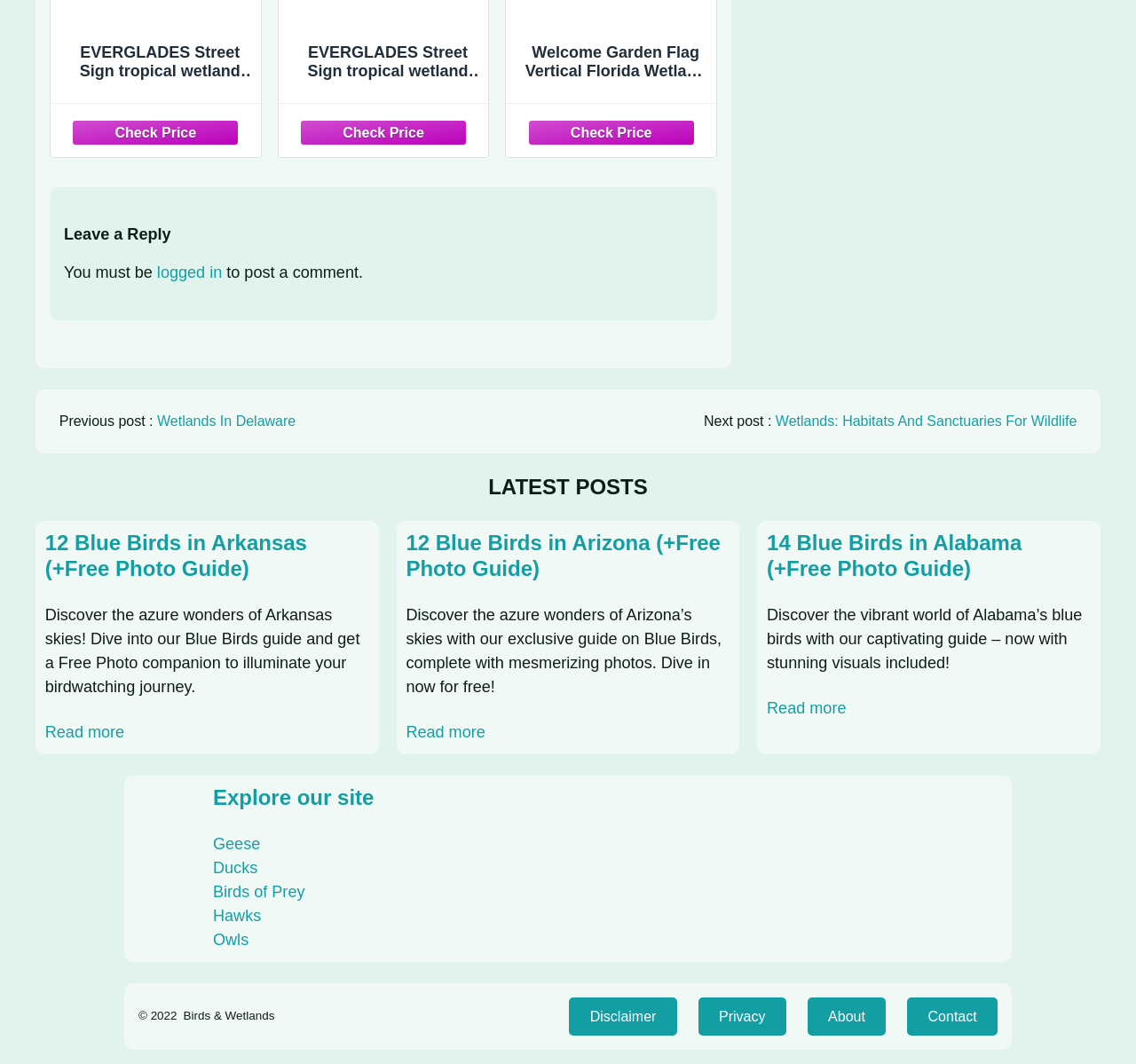Please give a concise answer to this question using a single word or phrase: 
What is the copyright year of the website?

2022